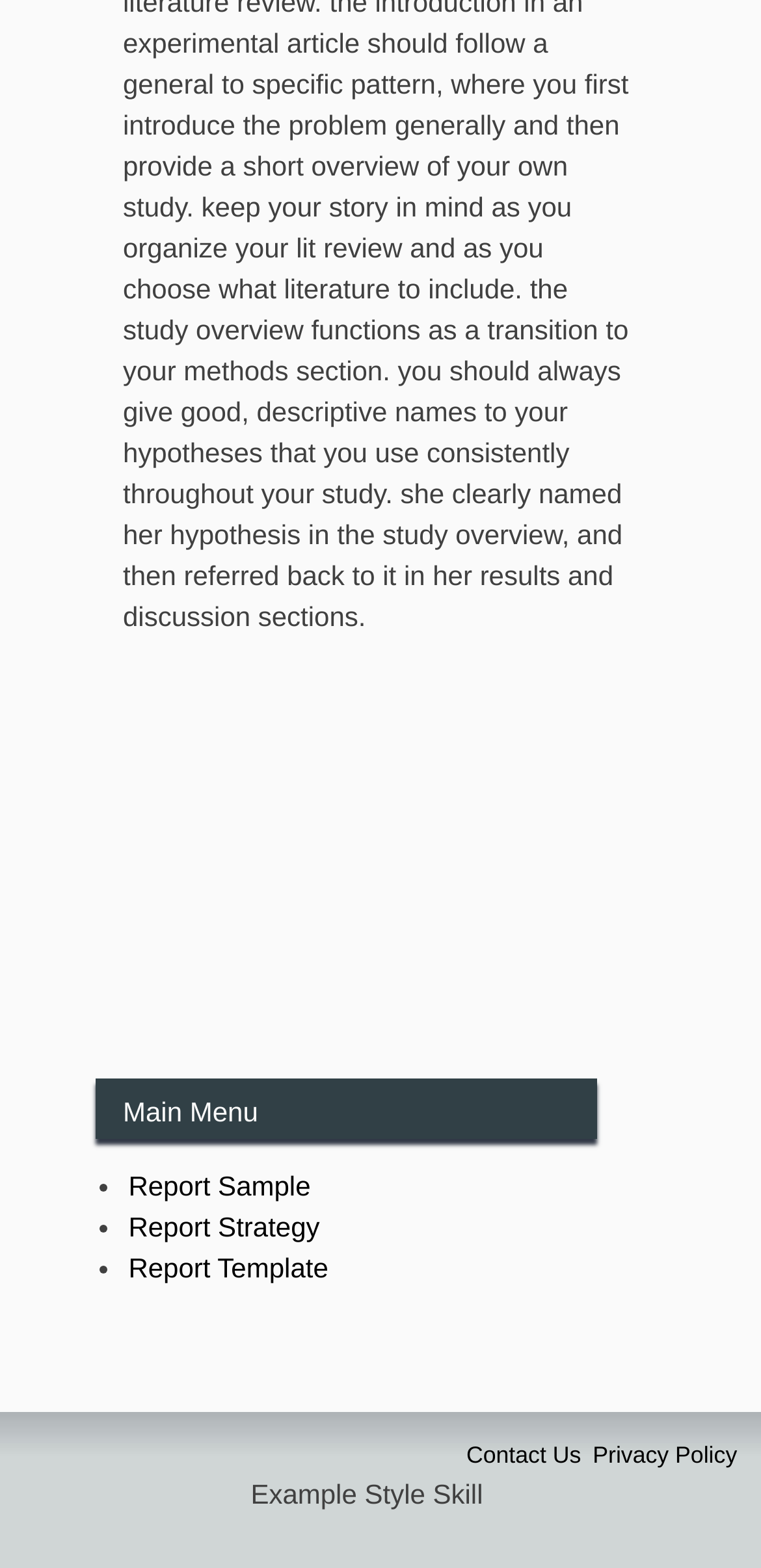Predict the bounding box for the UI component with the following description: "Report Template".

[0.169, 0.799, 0.431, 0.819]